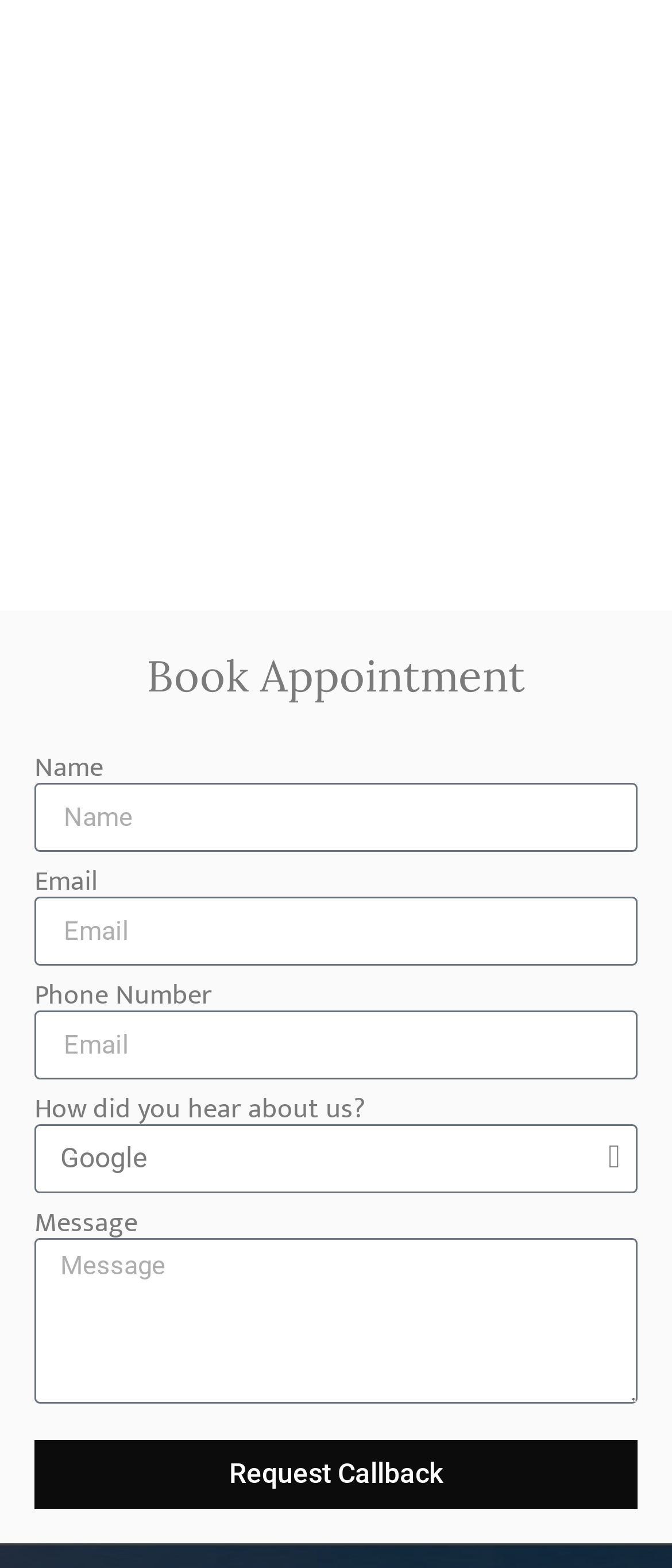What is the text on the button at the bottom of the form?
Using the image provided, answer with just one word or phrase.

Request Callback